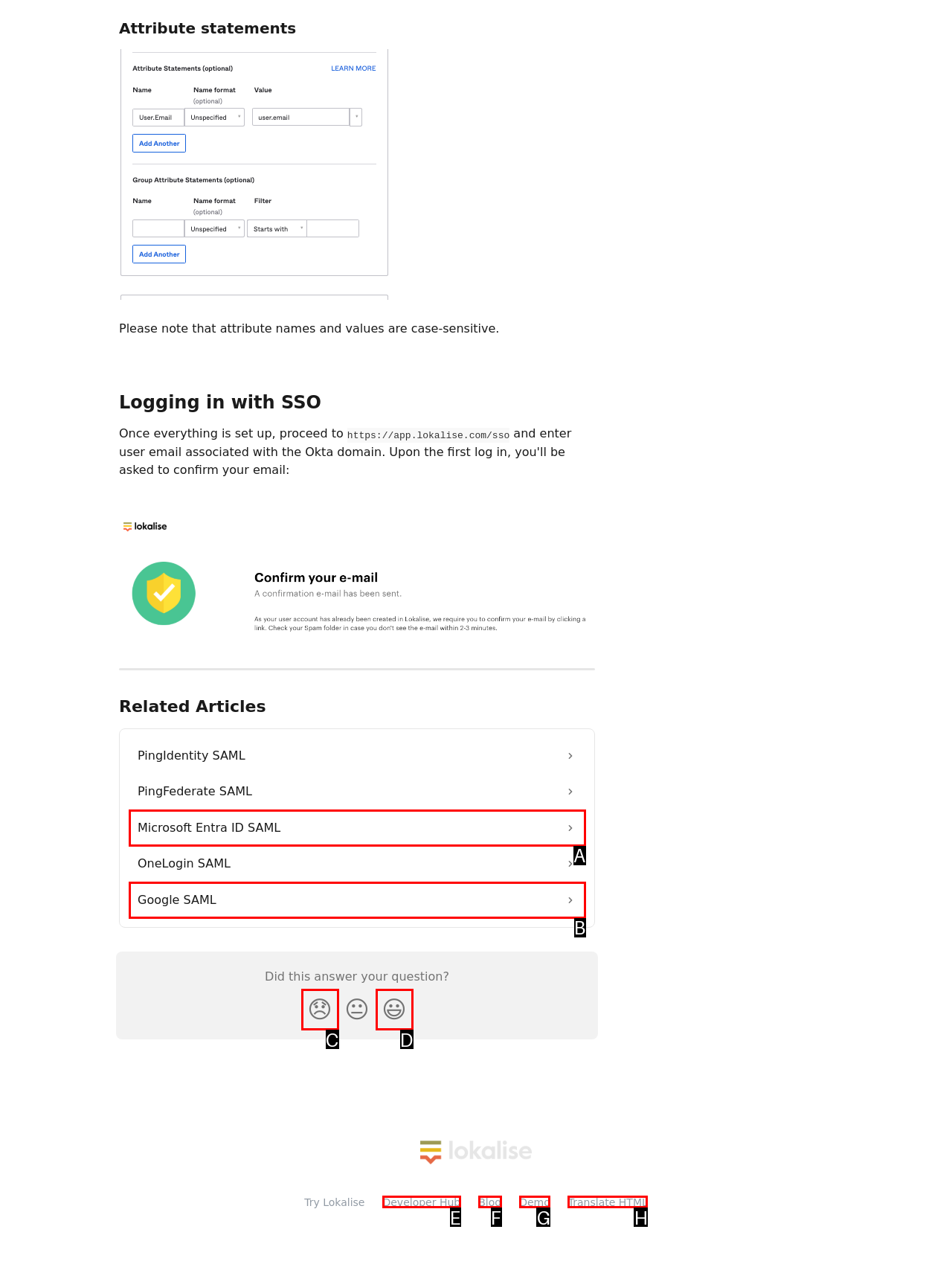Identify the bounding box that corresponds to: Translate HTML
Respond with the letter of the correct option from the provided choices.

H